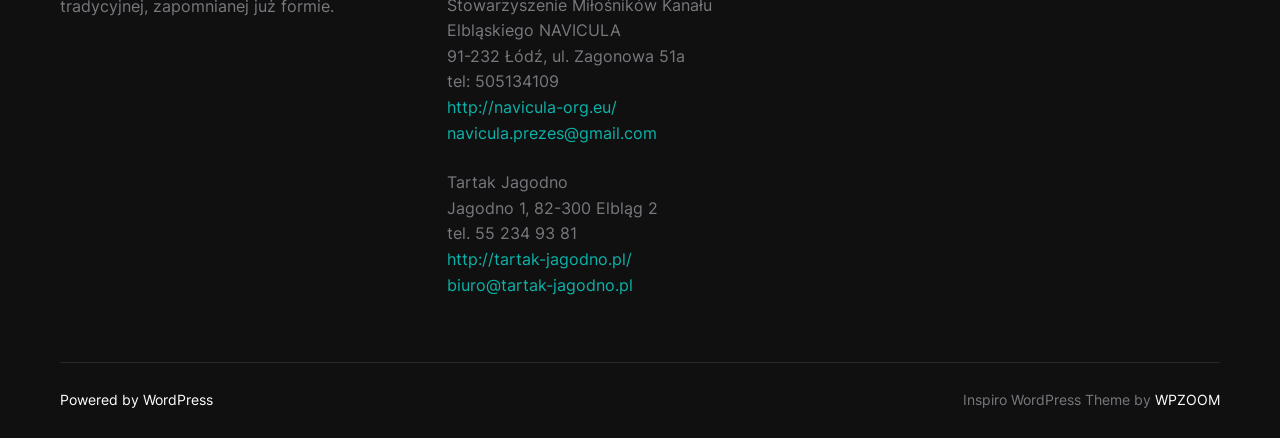Provide the bounding box coordinates of the UI element this sentence describes: "biuro@tartak-jagodno.pl".

[0.349, 0.627, 0.494, 0.672]